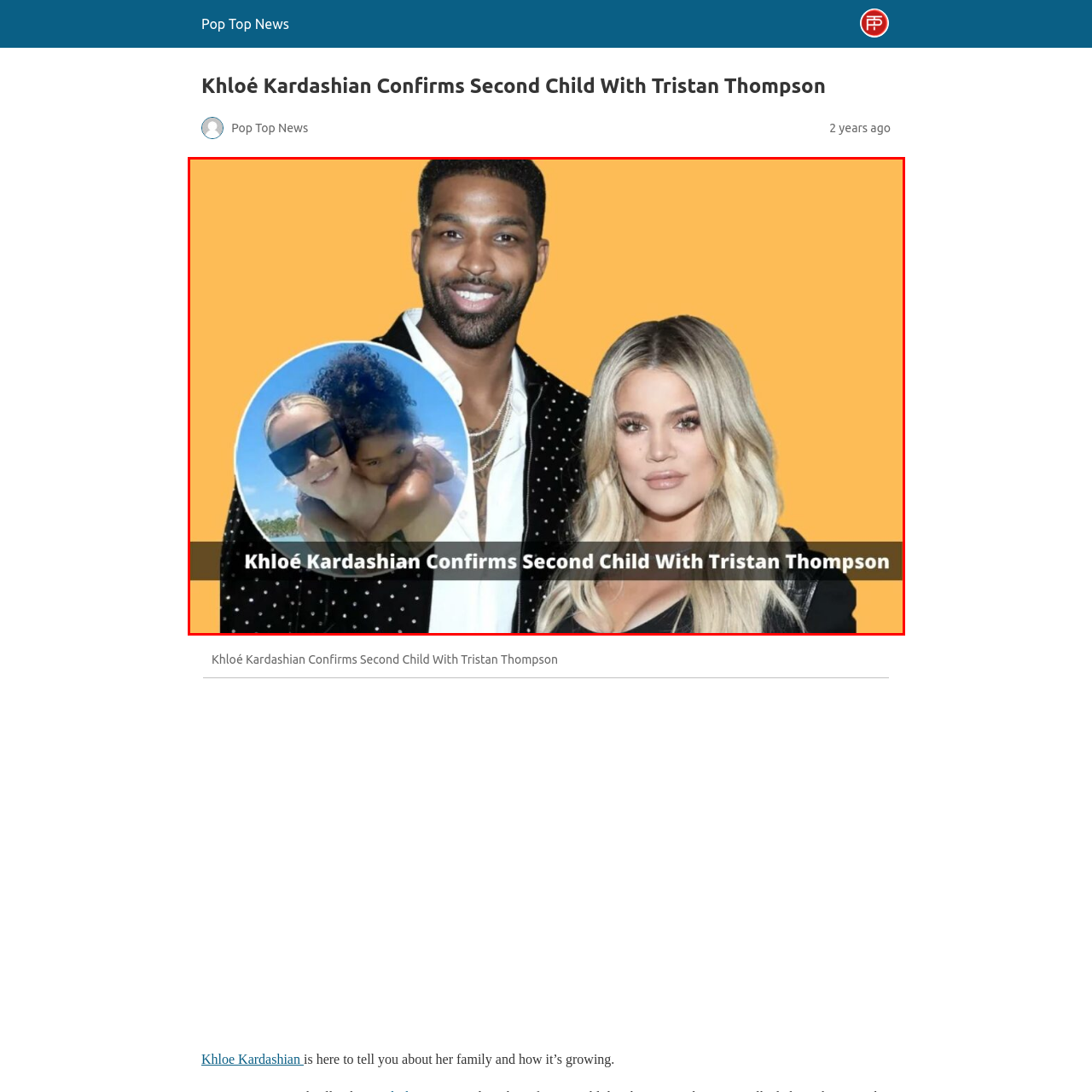View the portion of the image inside the red box and respond to the question with a succinct word or phrase: What is displayed in the circular inset?

Photo of Khloé with their first child